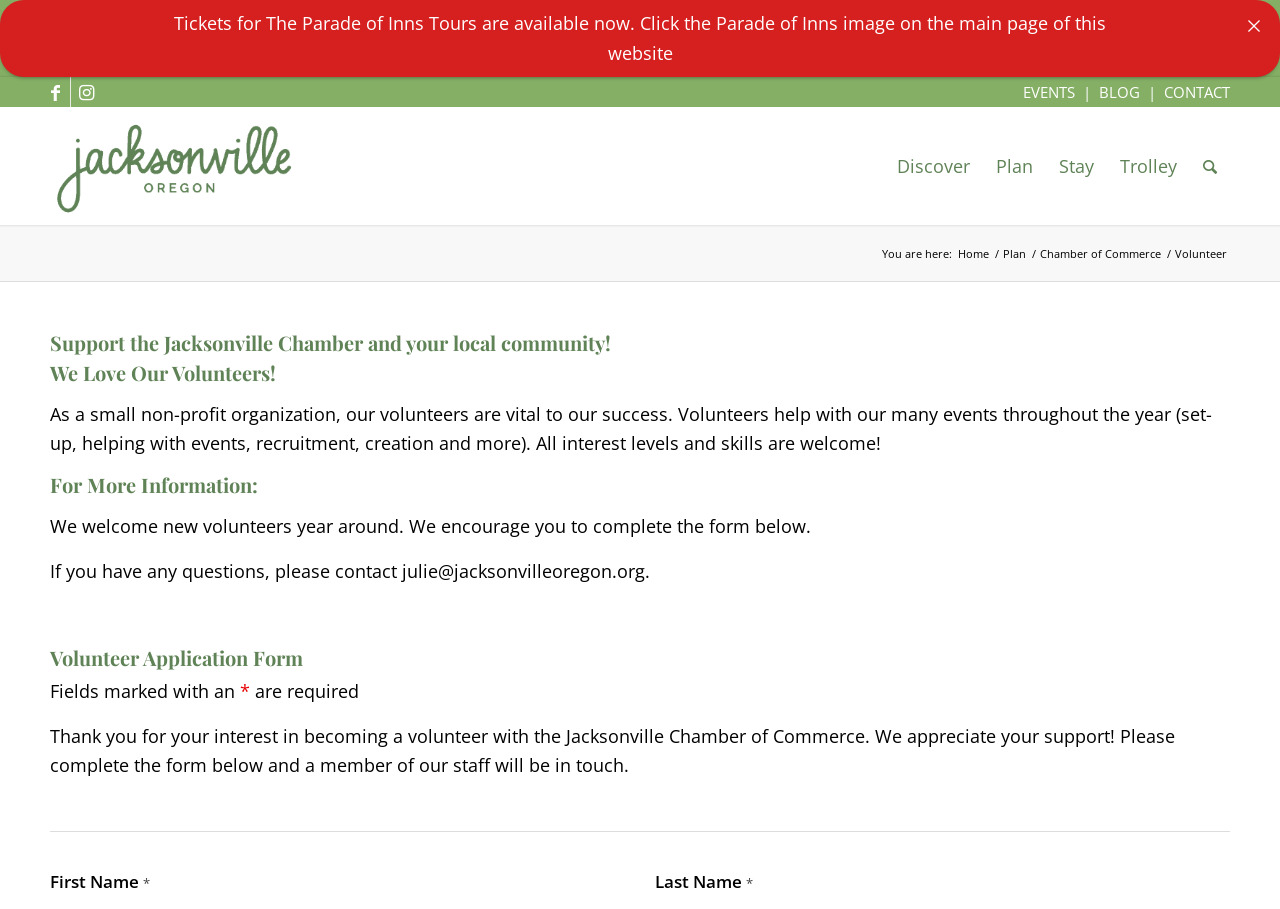What is the contact email for volunteer inquiries?
Answer the question with just one word or phrase using the image.

julie@jacksonvilleoregon.org